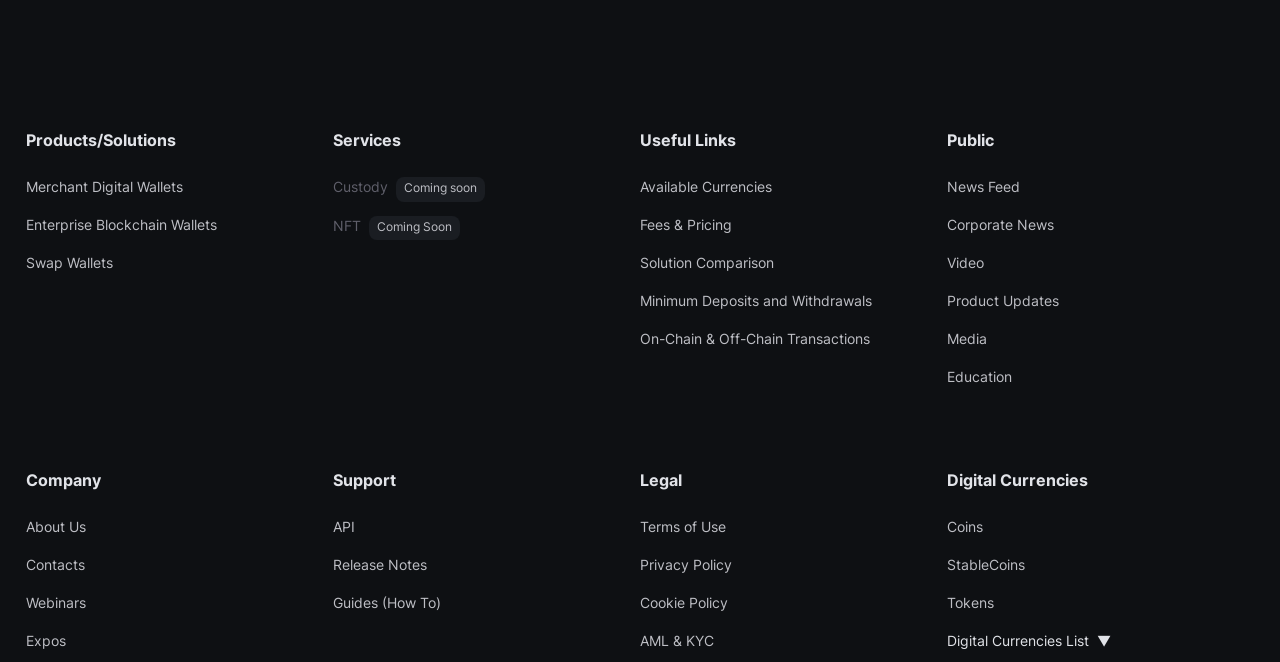What is the last link under the 'Public' category?
Could you answer the question in a detailed manner, providing as much information as possible?

I examined the 'Public' category and found that the last link listed is 'Education'.